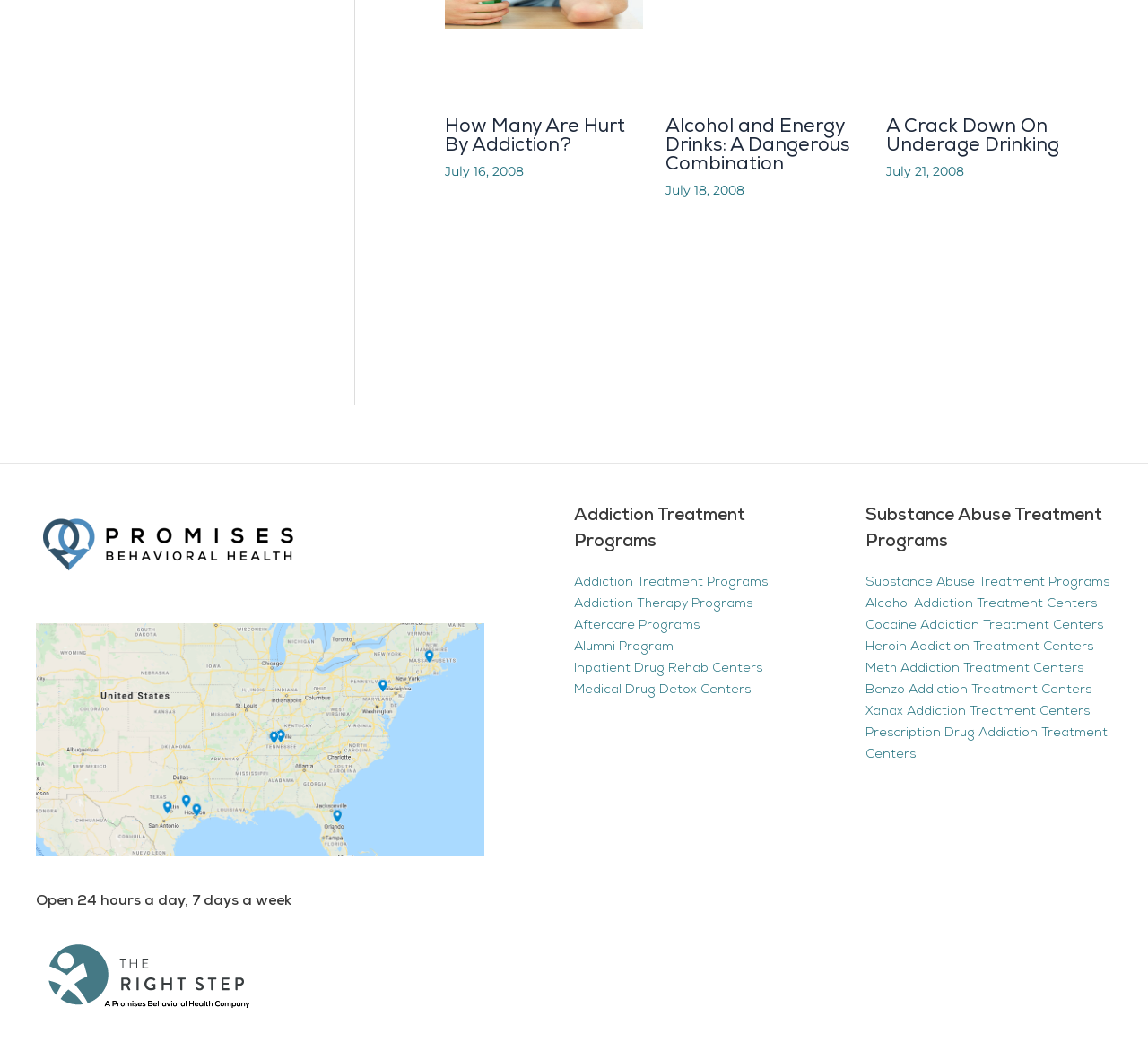Please identify the coordinates of the bounding box that should be clicked to fulfill this instruction: "Read the article about Growing Up Alcoholic".

[0.58, 0.001, 0.752, 0.018]